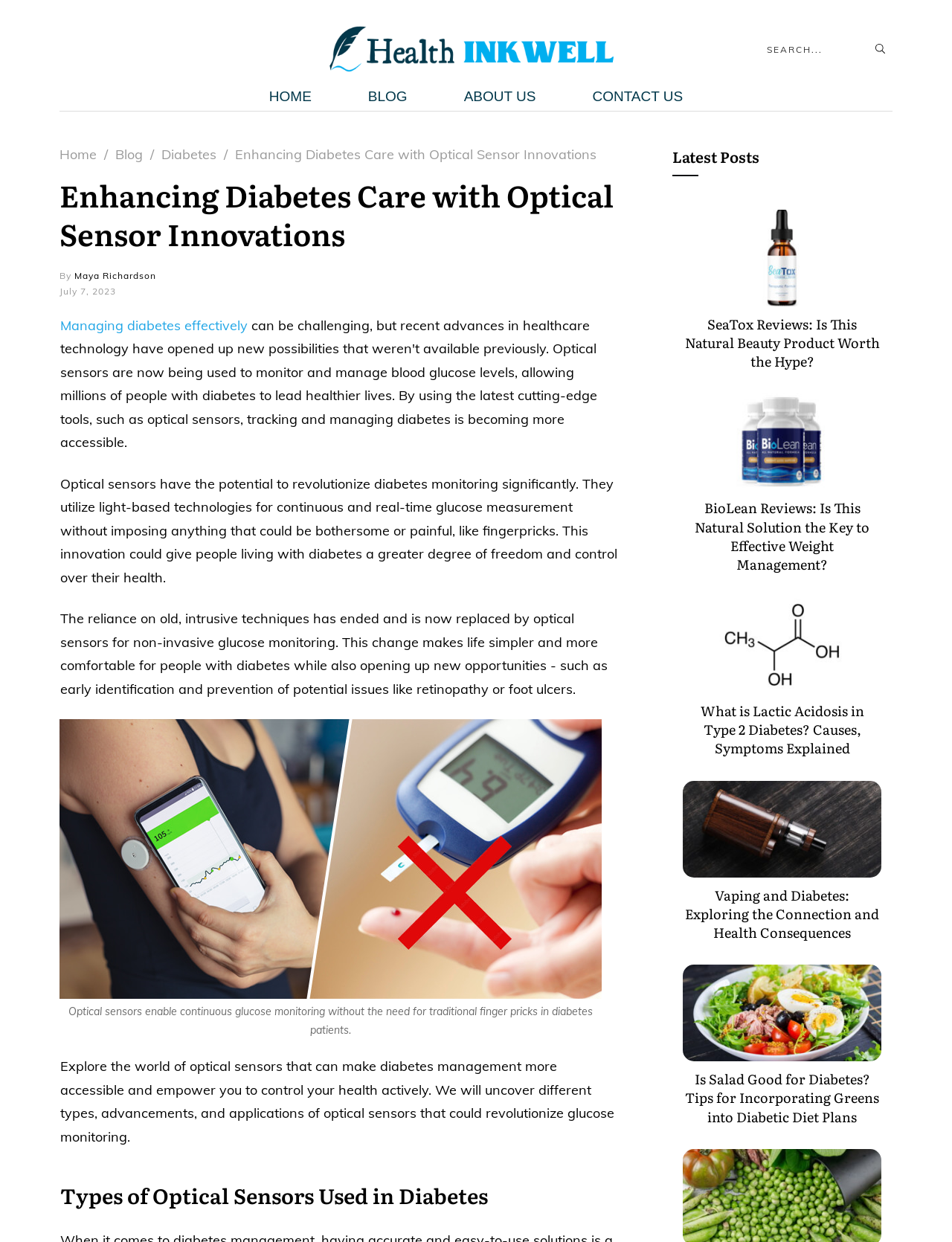How many articles are listed under 'Latest Posts'?
Please provide a single word or phrase as the answer based on the screenshot.

5